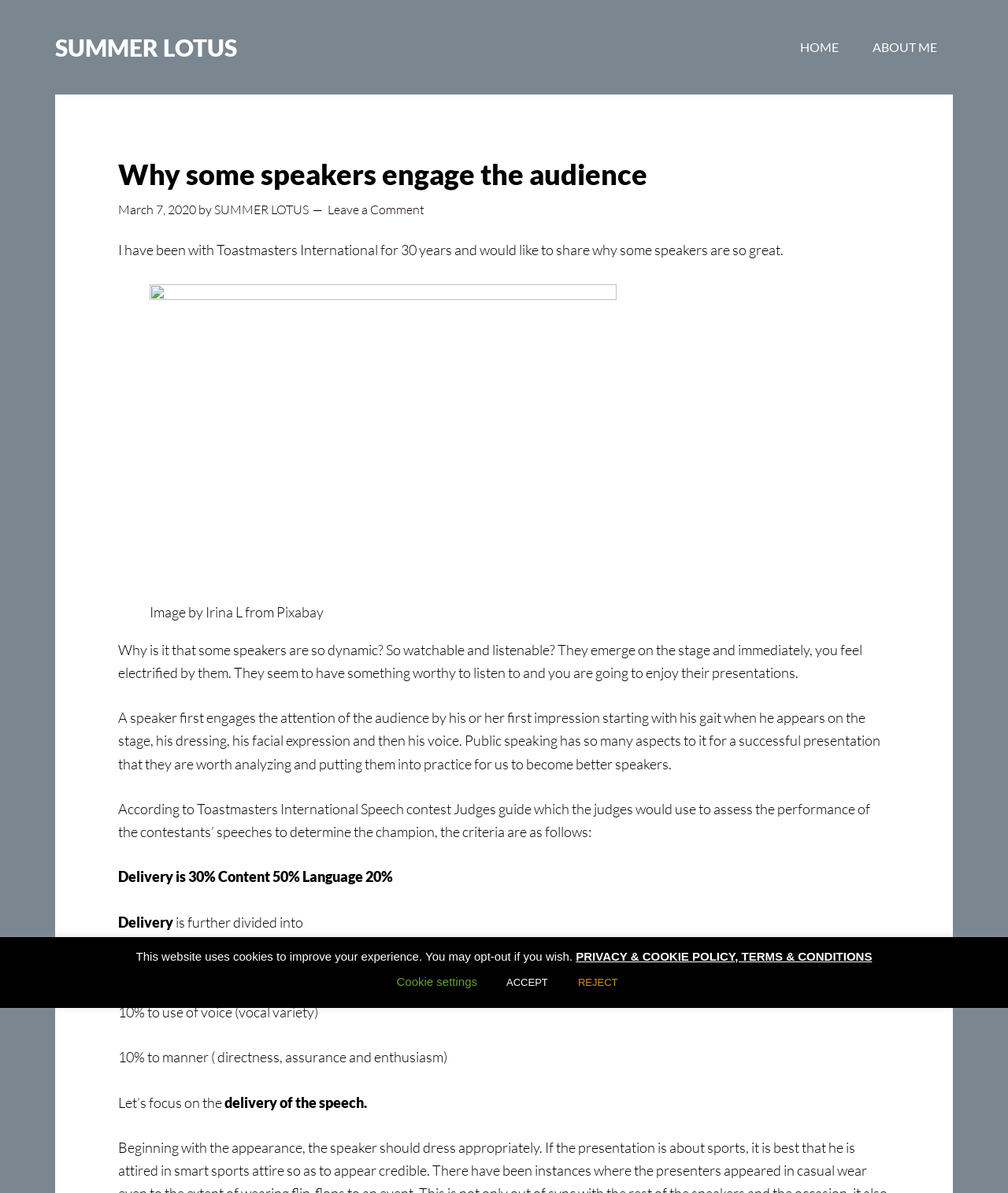What is the purpose of the image on the webpage?
Examine the image and give a concise answer in one word or a short phrase.

To illustrate the article